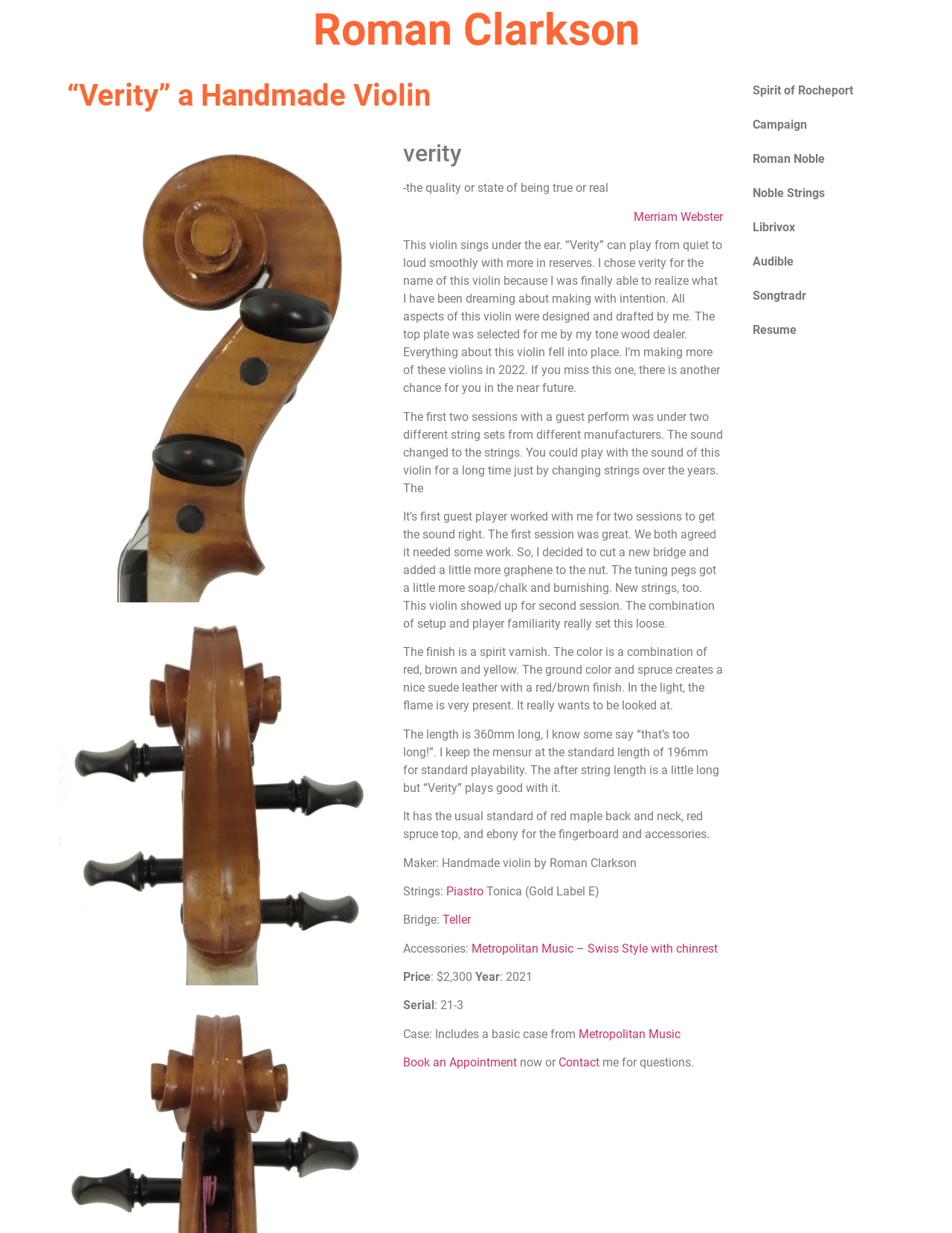Identify the bounding box coordinates of the part that should be clicked to carry out this instruction: "Learn more about Merriam Webster".

[0.666, 0.17, 0.759, 0.181]